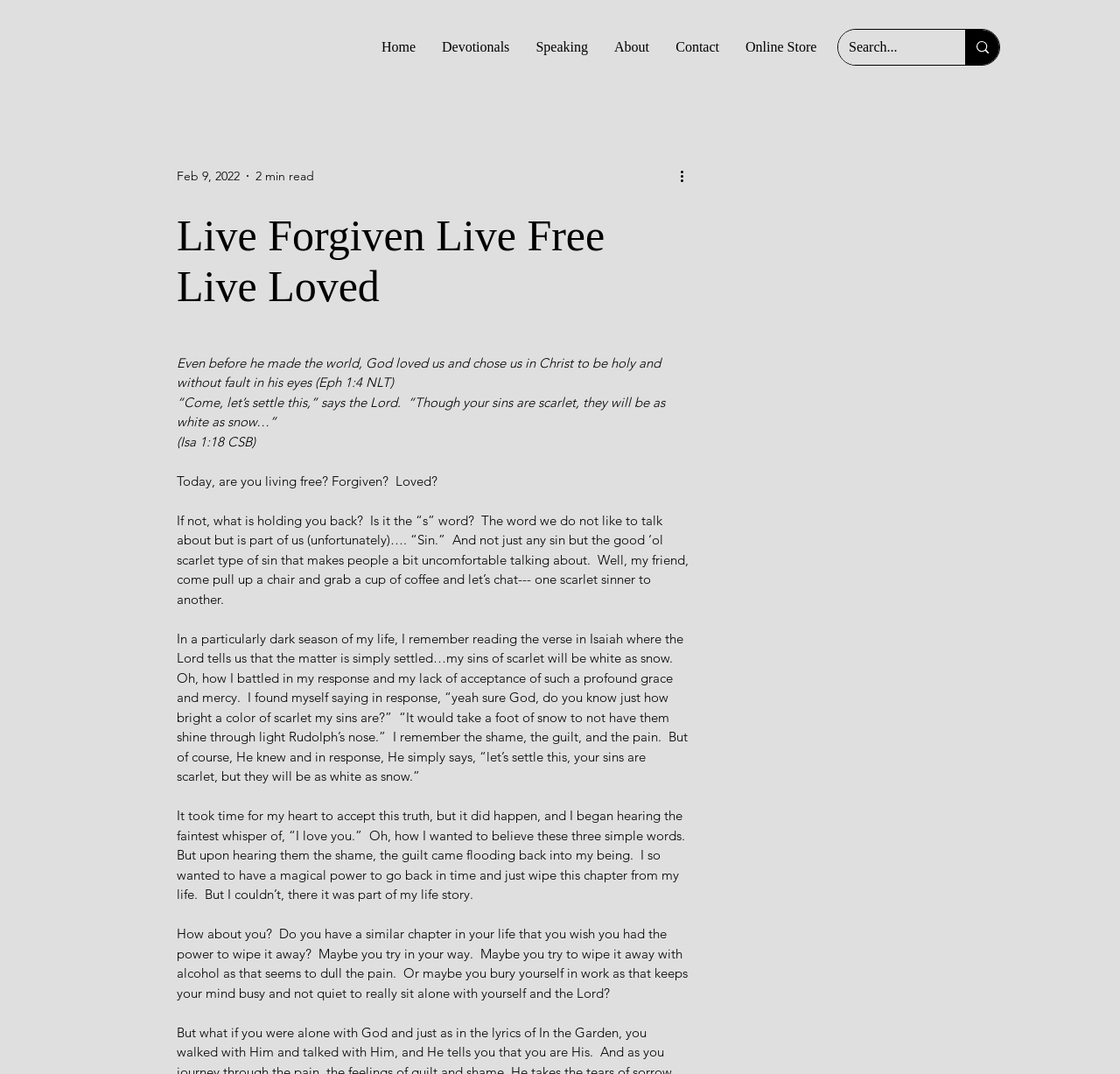Give the bounding box coordinates for the element described as: "aria-label="Search..." name="q" placeholder="Search..."".

[0.758, 0.028, 0.829, 0.06]